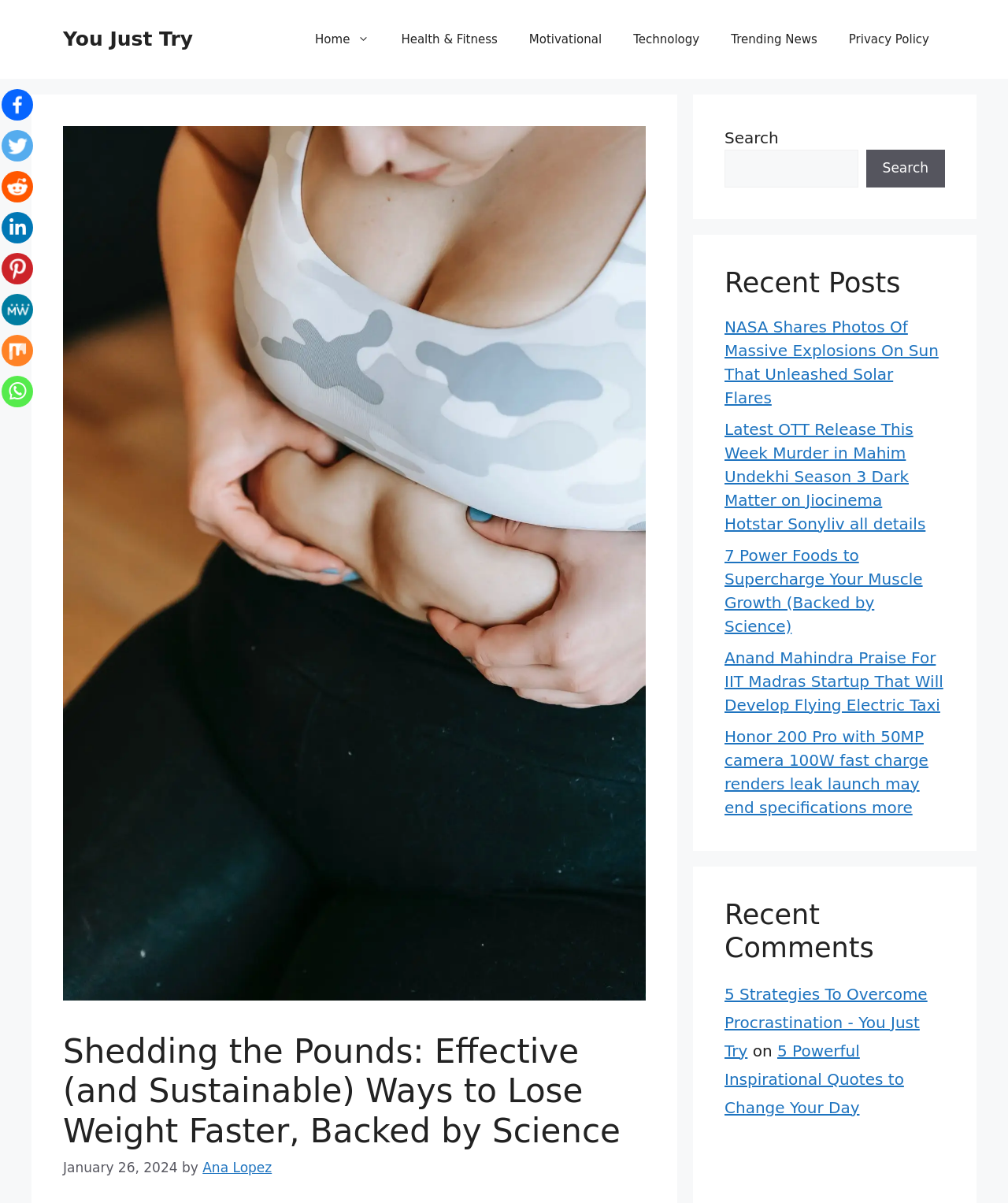What is the category of the first article?
Carefully analyze the image and provide a detailed answer to the question.

I looked at the first article title '7 Power Foods to Supercharge Your Muscle Growth (Backed by Science)' and determined that it falls under the category of Health & Fitness.